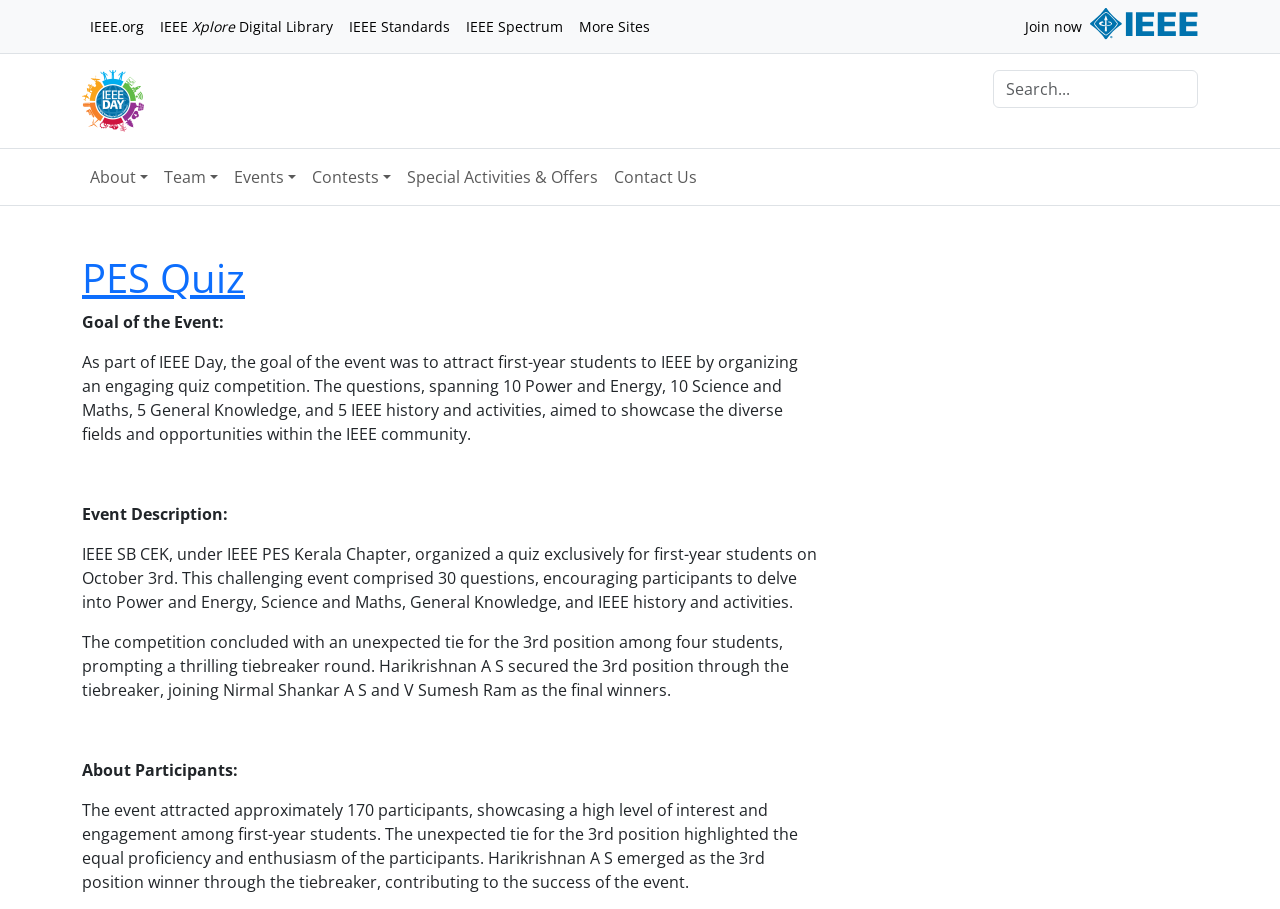How many questions were there in the quiz competition?
Using the image as a reference, answer the question with a short word or phrase.

30